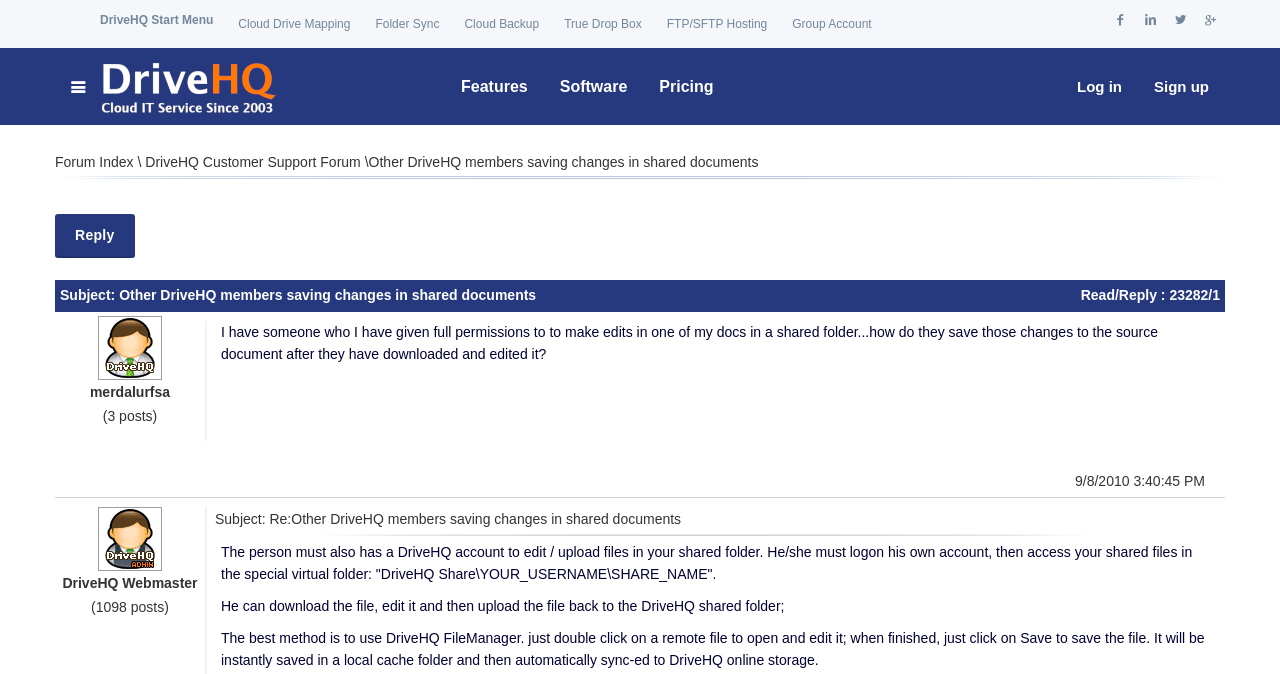Please specify the bounding box coordinates of the clickable region to carry out the following instruction: "Follow us on social media". The coordinates should be four float numbers between 0 and 1, in the format [left, top, right, bottom].

None